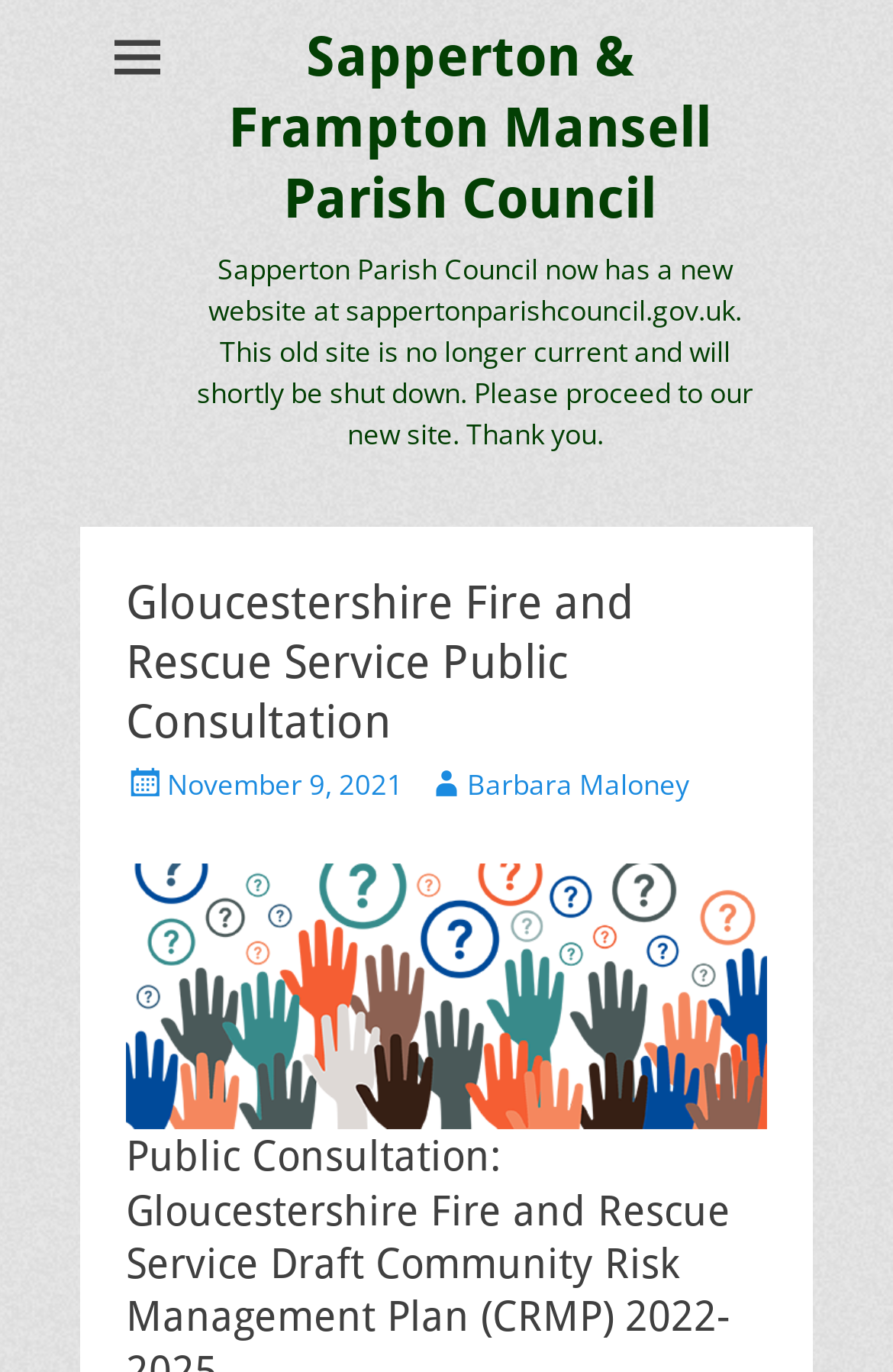Predict the bounding box of the UI element based on the description: "November 9, 2021November 9, 2021". The coordinates should be four float numbers between 0 and 1, formatted as [left, top, right, bottom].

[0.141, 0.557, 0.451, 0.585]